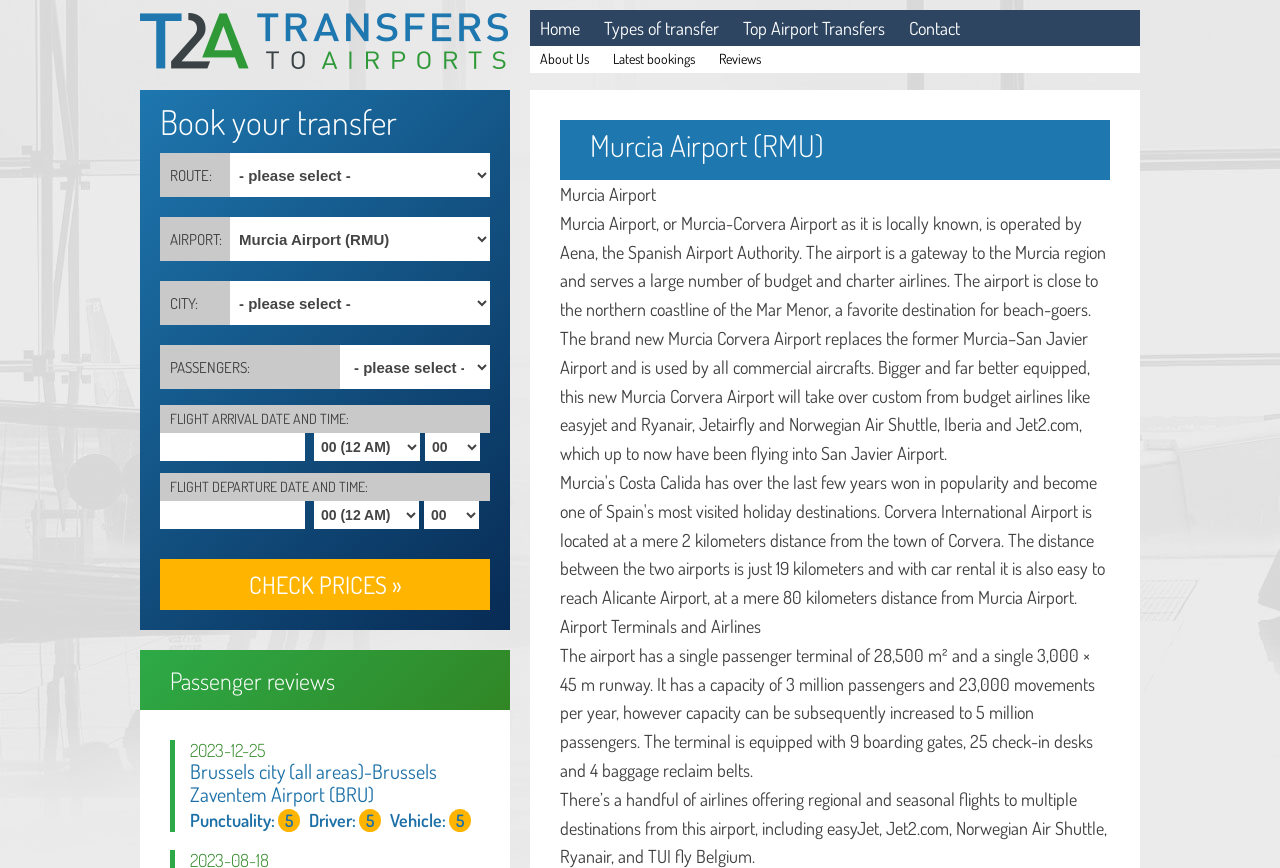Identify the bounding box for the element characterized by the following description: "parent_node: May2024 title="Next month"".

[0.367, 0.532, 0.415, 0.569]